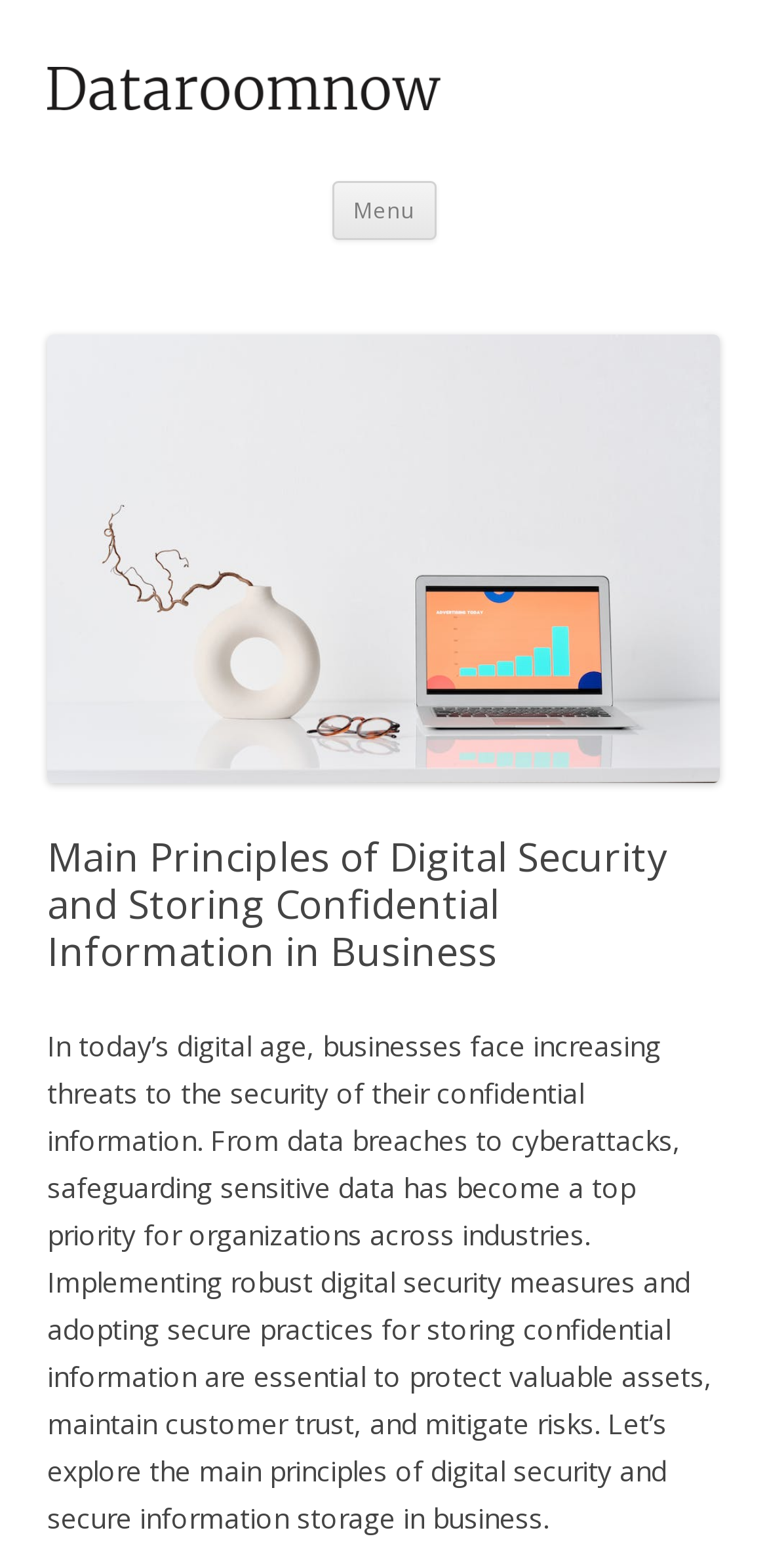Extract the primary heading text from the webpage.

Main Principles of Digital Security and Storing Confidential Information in Business